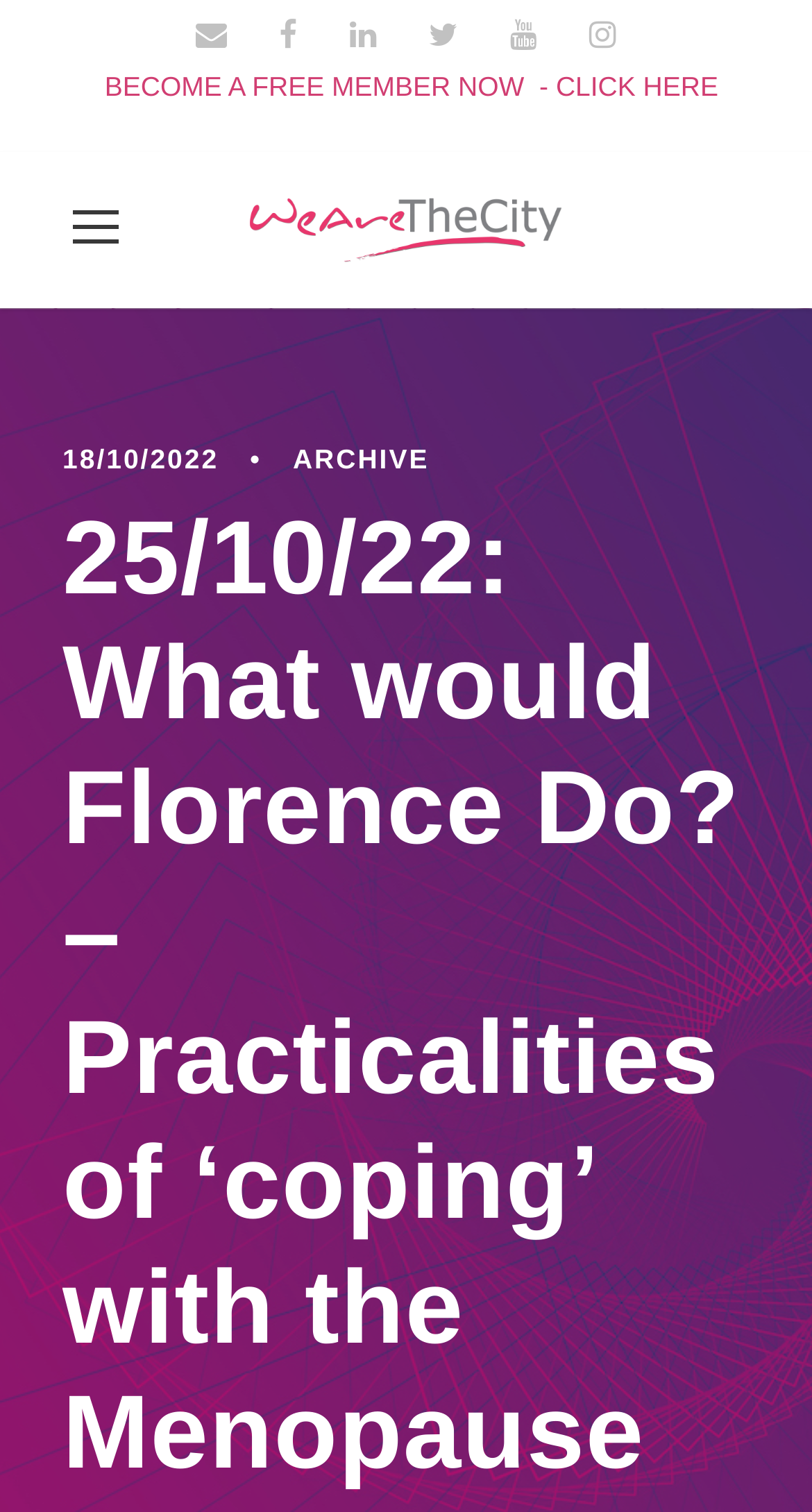Could you highlight the region that needs to be clicked to execute the instruction: "Click the Facebook icon"?

[0.241, 0.012, 0.279, 0.036]